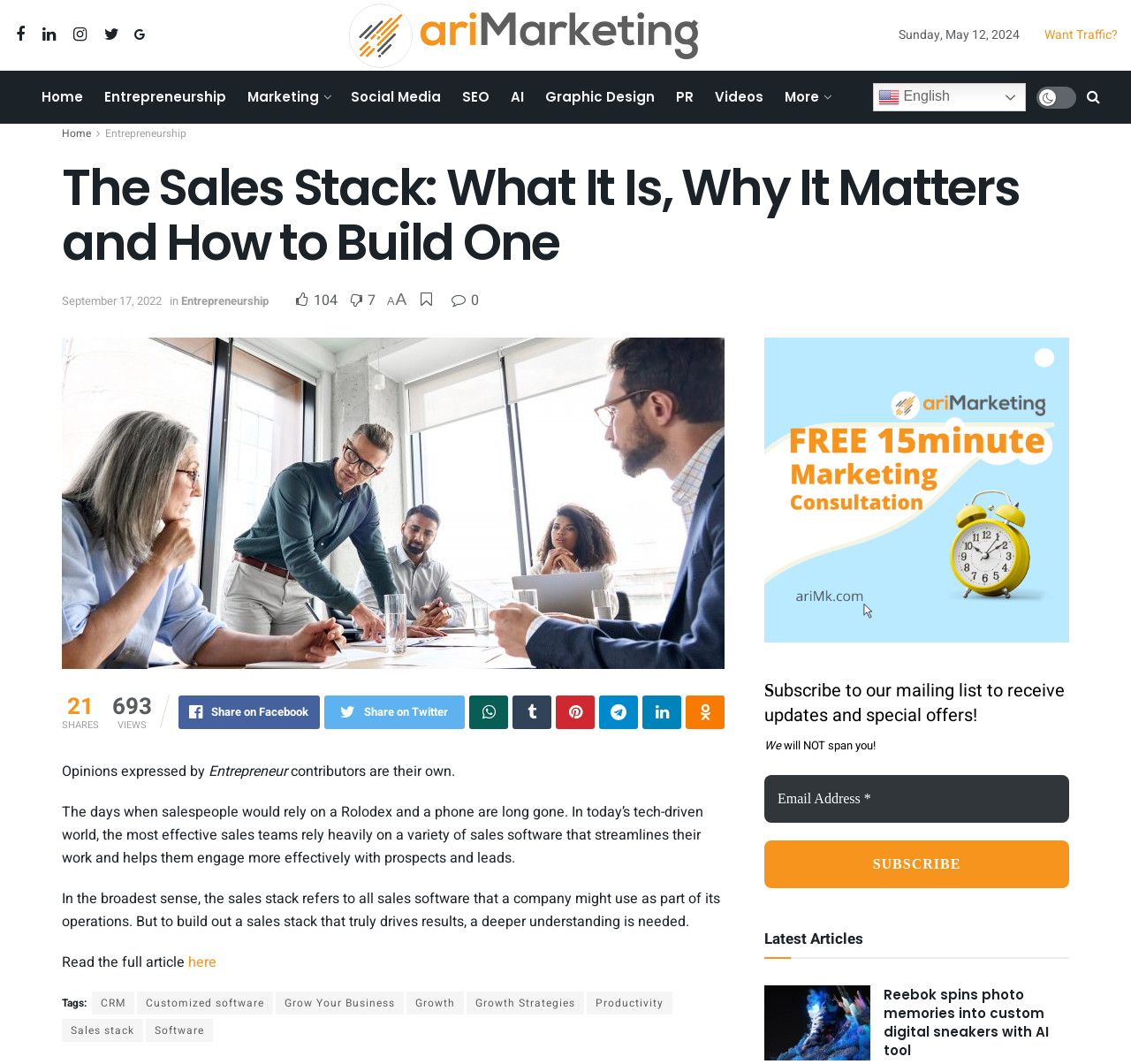What is the main heading of this webpage? Please extract and provide it.

The Sales Stack: What It Is, Why It Matters and How to Build One